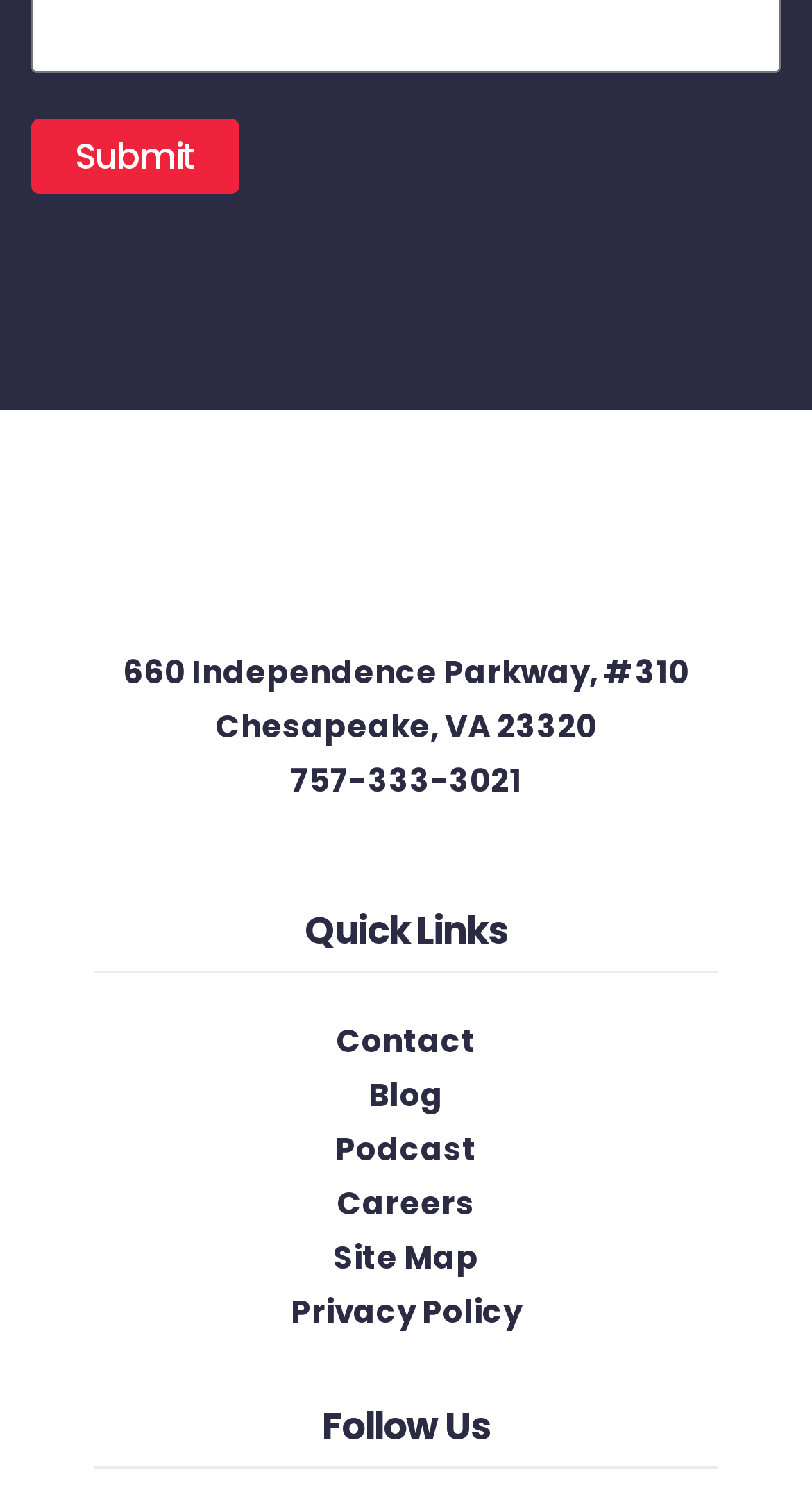Identify the bounding box coordinates for the region of the element that should be clicked to carry out the instruction: "call the phone number". The bounding box coordinates should be four float numbers between 0 and 1, i.e., [left, top, right, bottom].

[0.358, 0.506, 0.642, 0.536]